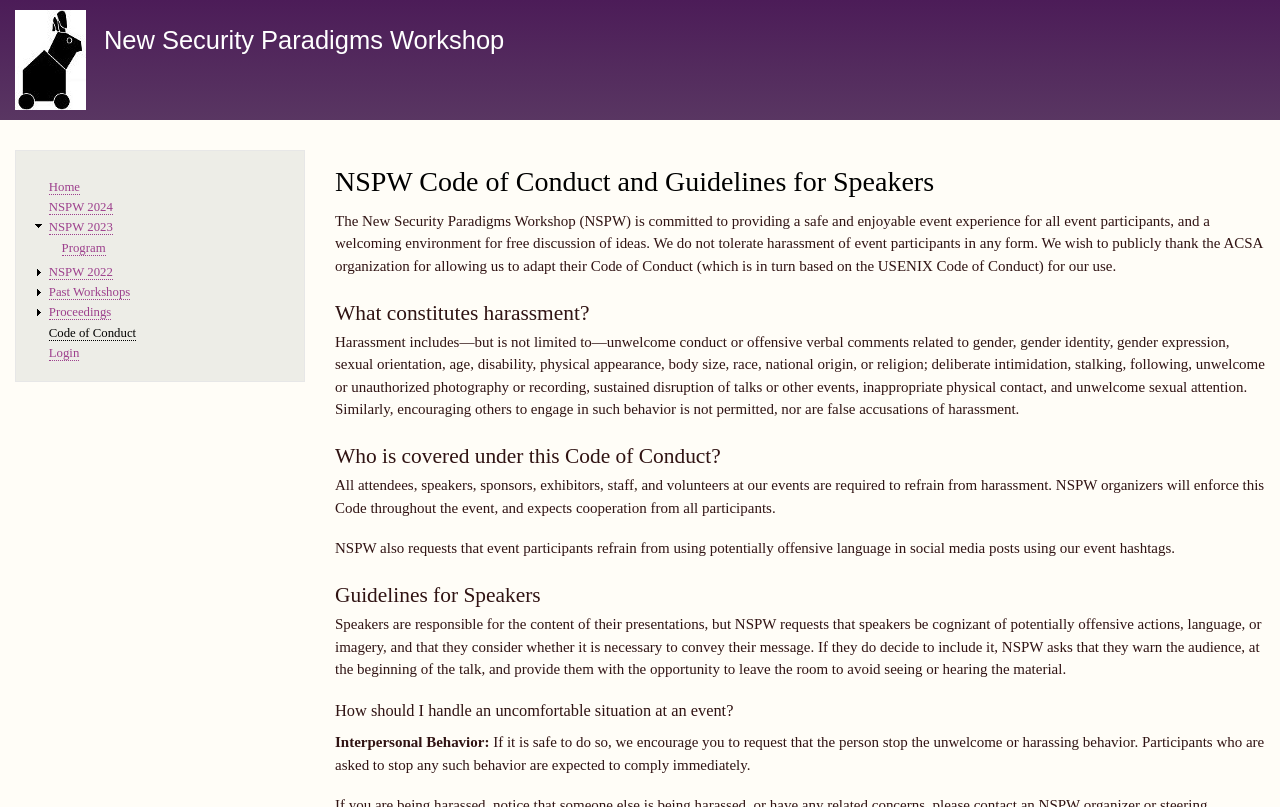Please locate the bounding box coordinates of the region I need to click to follow this instruction: "read code of conduct".

[0.038, 0.404, 0.106, 0.422]